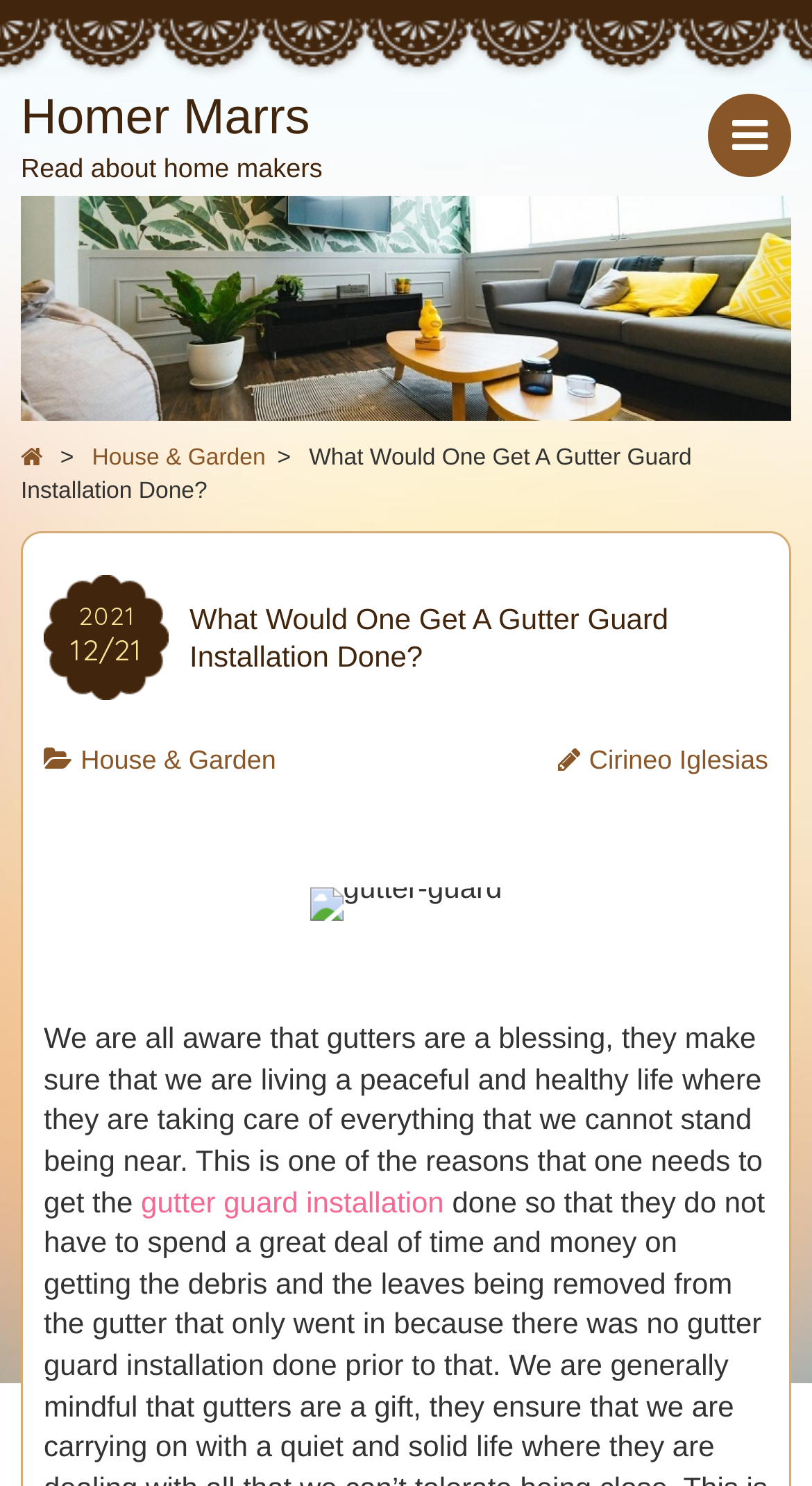Provide the bounding box coordinates of the HTML element this sentence describes: "Cirineo Iglesias". The bounding box coordinates consist of four float numbers between 0 and 1, i.e., [left, top, right, bottom].

[0.688, 0.502, 0.946, 0.521]